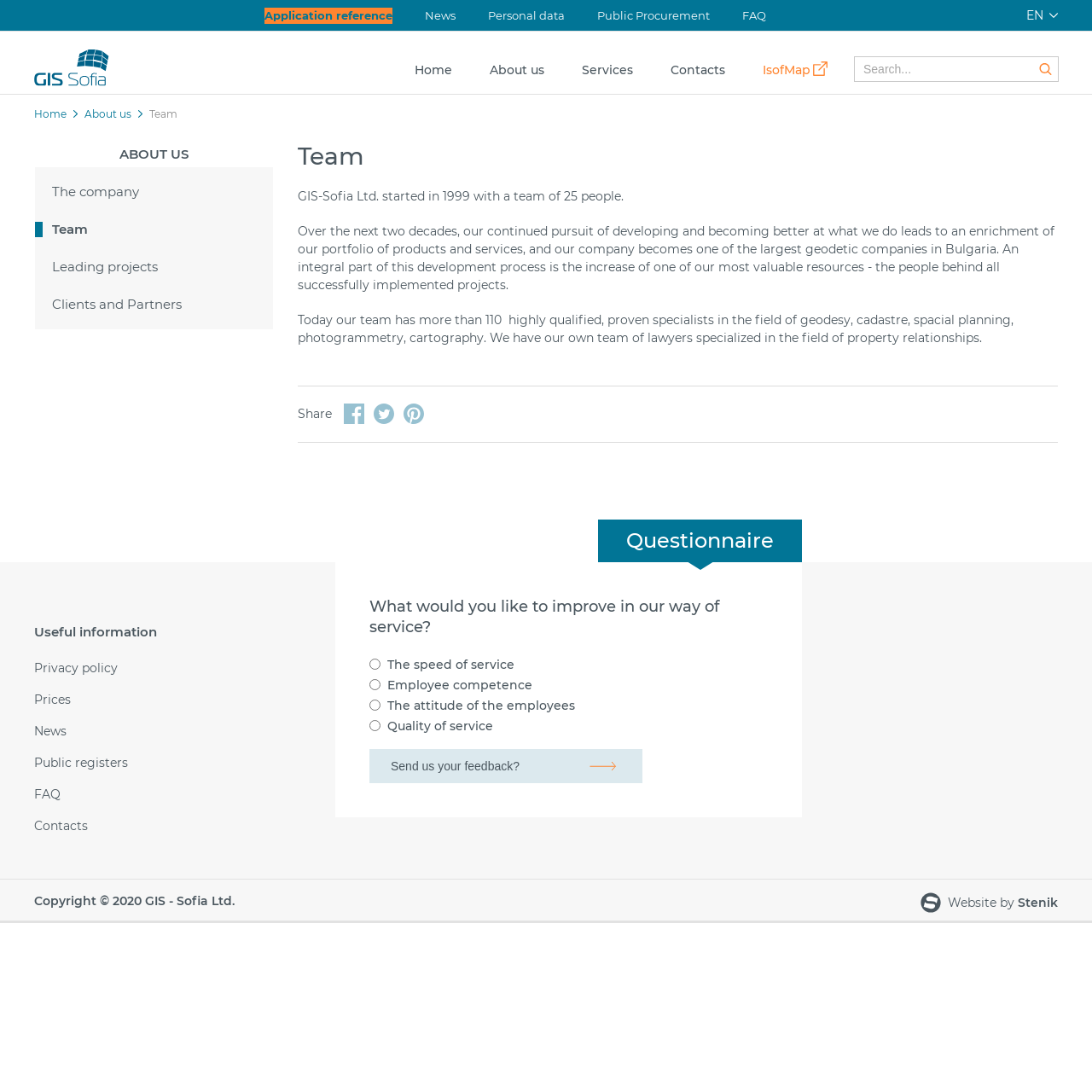Locate the bounding box of the UI element with the following description: "value="Send us your feedback?"".

[0.338, 0.686, 0.588, 0.717]